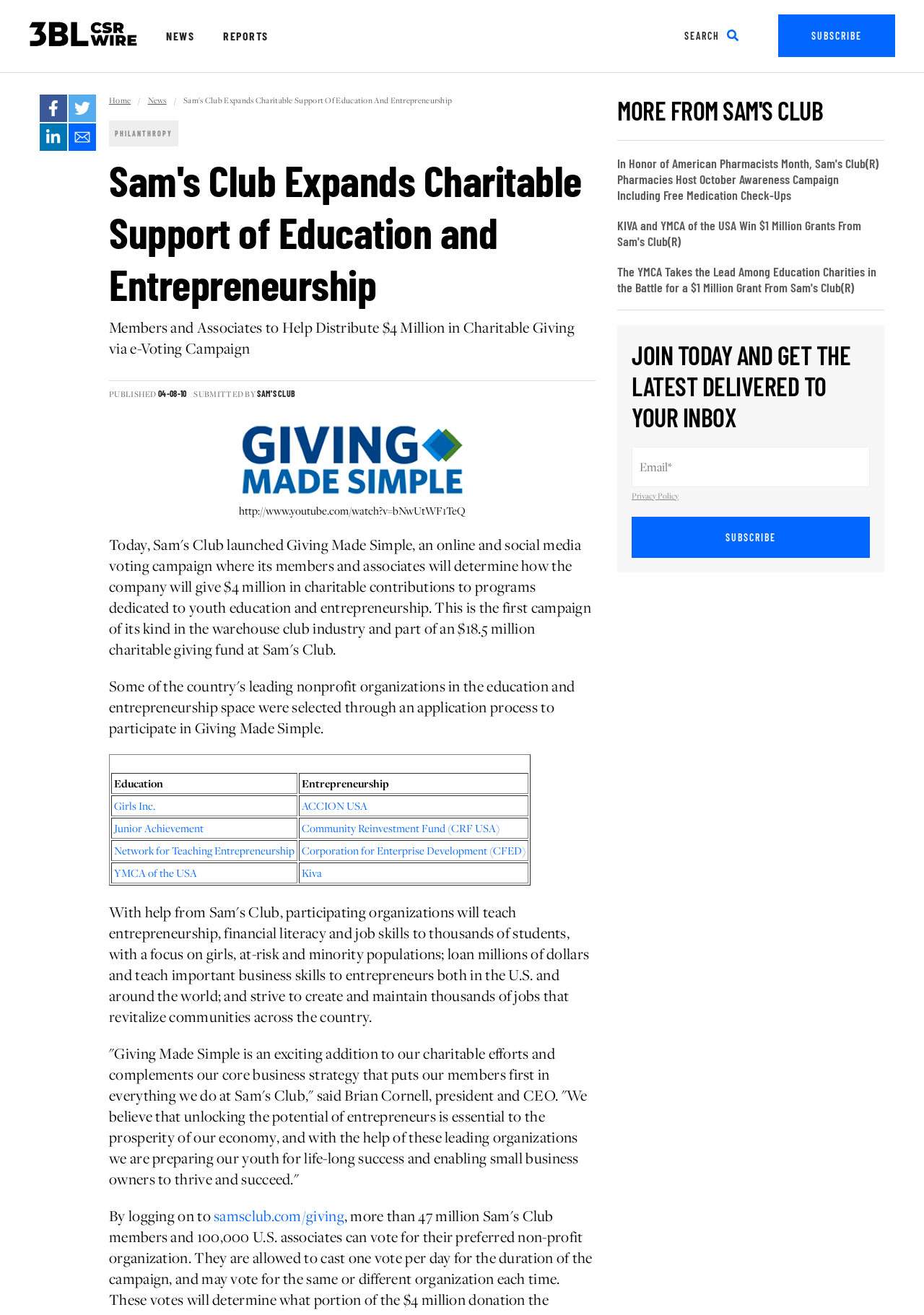Locate the bounding box coordinates of the item that should be clicked to fulfill the instruction: "Visit the Facebook page".

[0.043, 0.072, 0.073, 0.093]